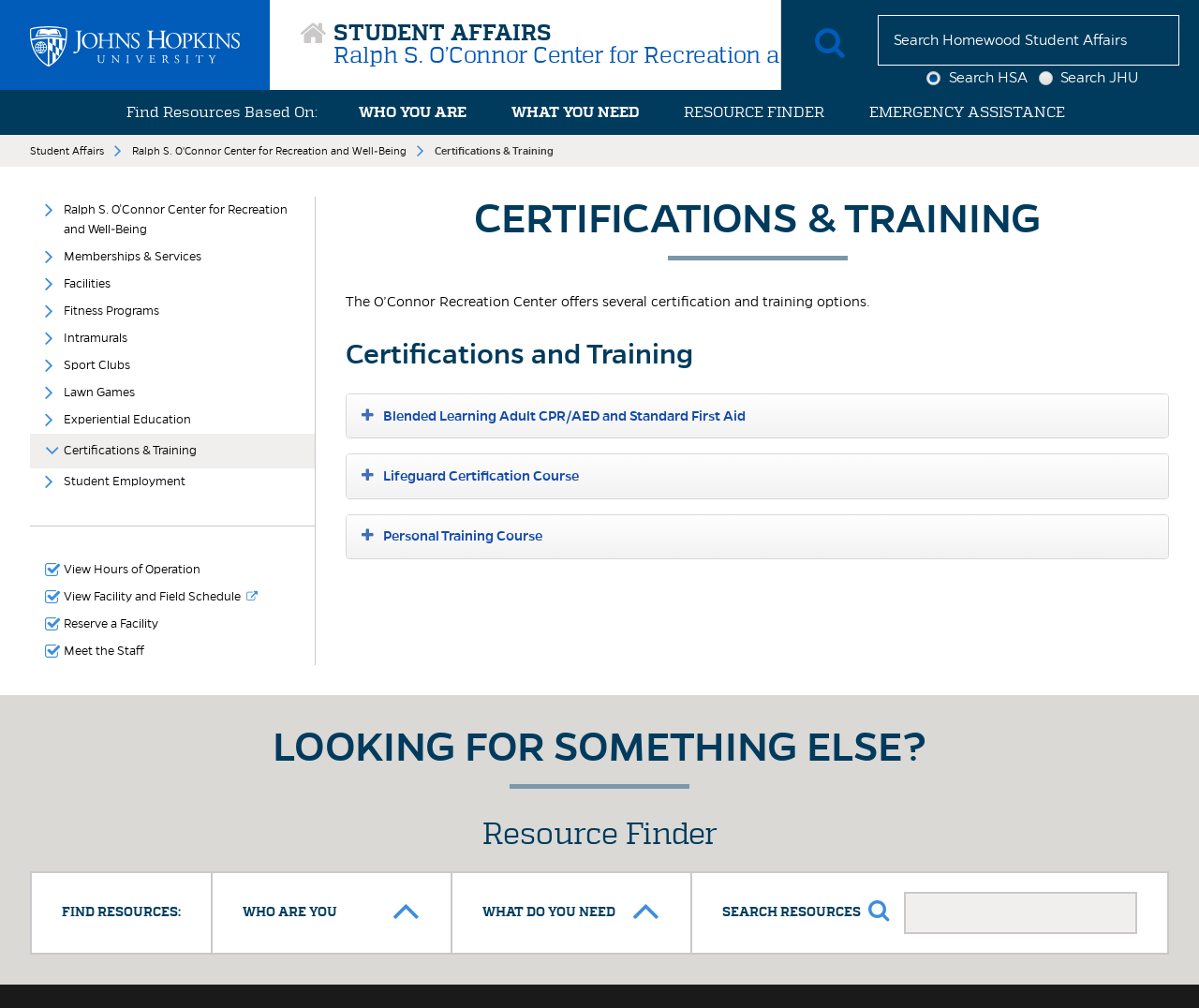Generate a comprehensive description of the contents of the webpage.

The webpage is about the Certifications and Training offered by the O'Connor Recreation Center. At the top, there is a Johns Hopkins University logo and a link to the university's website. Below that, there is a navigation menu with links to Student Affairs, Ralph S. O'Connor Center for Recreation and Well-Being, and other resources.

On the left side, there is a vertical menu with links to various sections, including Memberships & Services, Facilities, Fitness Programs, and more. Below that, there is another vertical menu with action items, such as View Hours of Operation, View Facility and Field Schedule, and Reserve a Facility.

The main content of the page is divided into sections. The first section has a heading "CERTIFICATIONS & TRAINING" and a brief description of the certification and training options offered by the O'Connor Recreation Center. Below that, there are three sections with headings "Certifications and Training", each with a link to a specific certification course, such as Blended Learning Adult CPR/AED and Standard First Aid, Lifeguard Certification Course, and Personal Training Course.

At the bottom of the page, there is a Resource Finder section with a heading "LOOKING FOR SOMETHING ELSE?" and a search bar to find resources. There are also links to WHO ARE YOU and WHAT DO YOU NEED, which likely lead to more specific resource finder options.